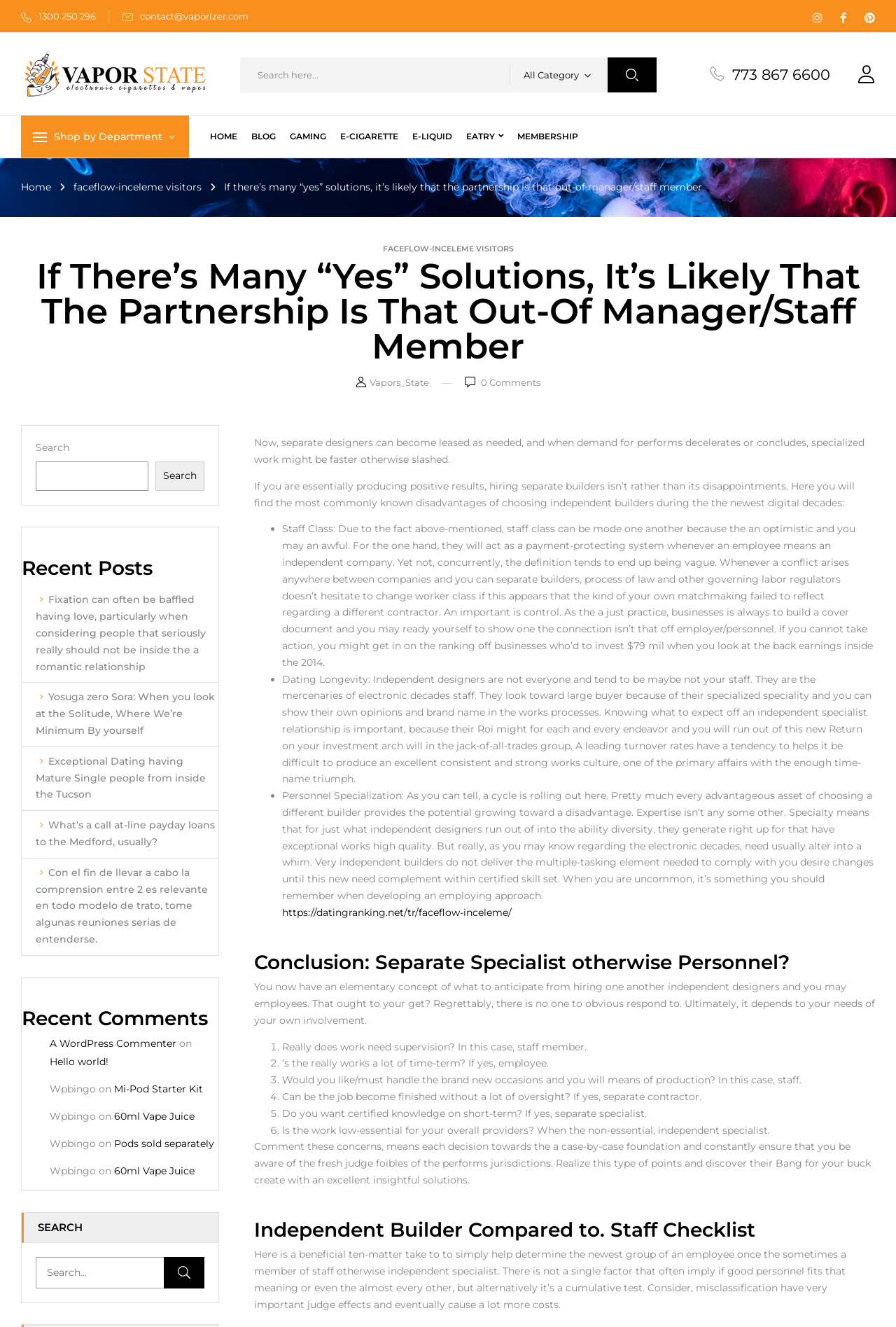From the details in the image, provide a thorough response to the question: What is the function of the button with the '' icon?

The button with the '' icon is located next to the search text box and is used to submit the search query. When clicked, it will search for the keywords entered in the text box and display the relevant results.